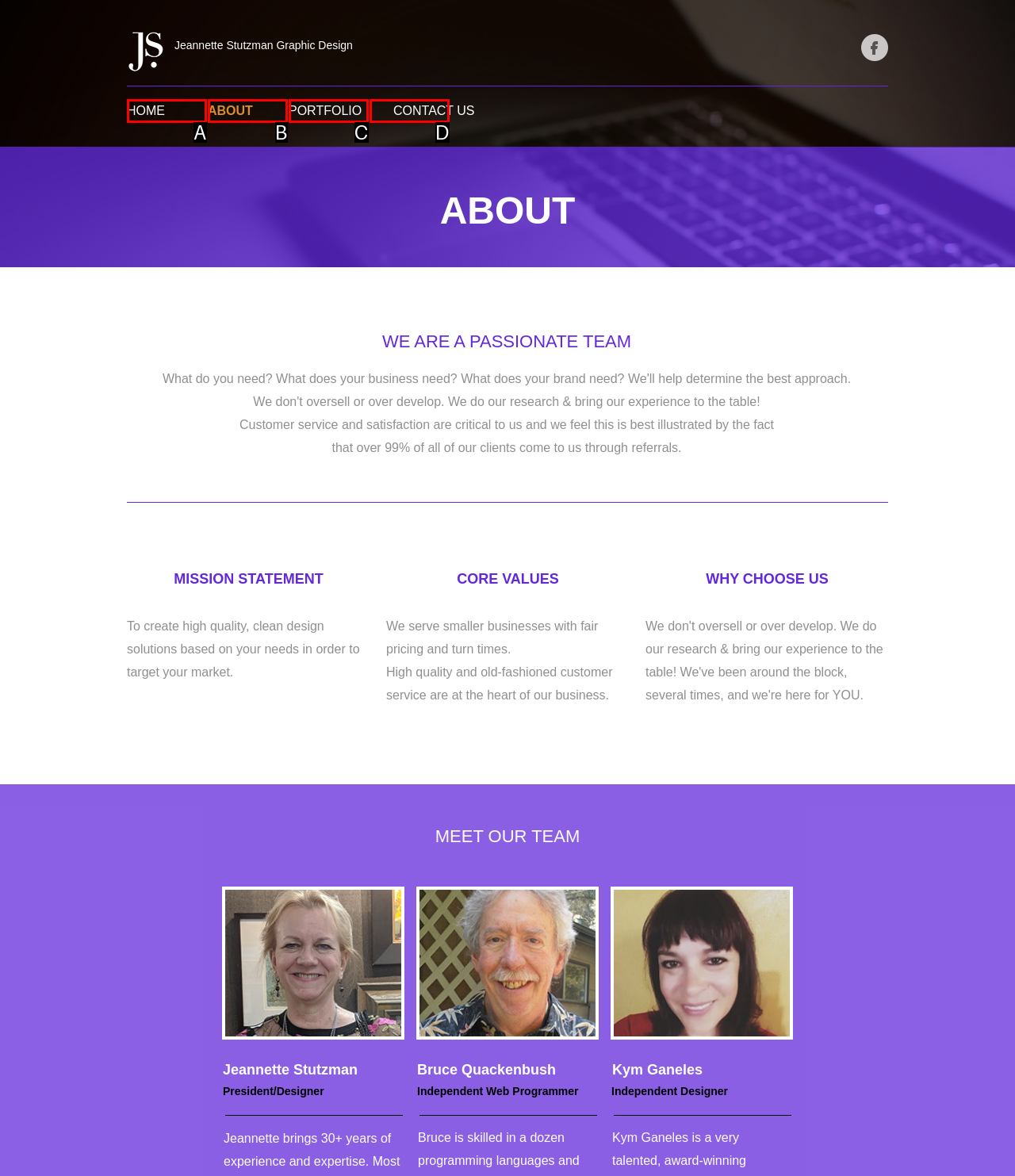Determine the HTML element that best aligns with the description: ABOUT
Answer with the appropriate letter from the listed options.

B